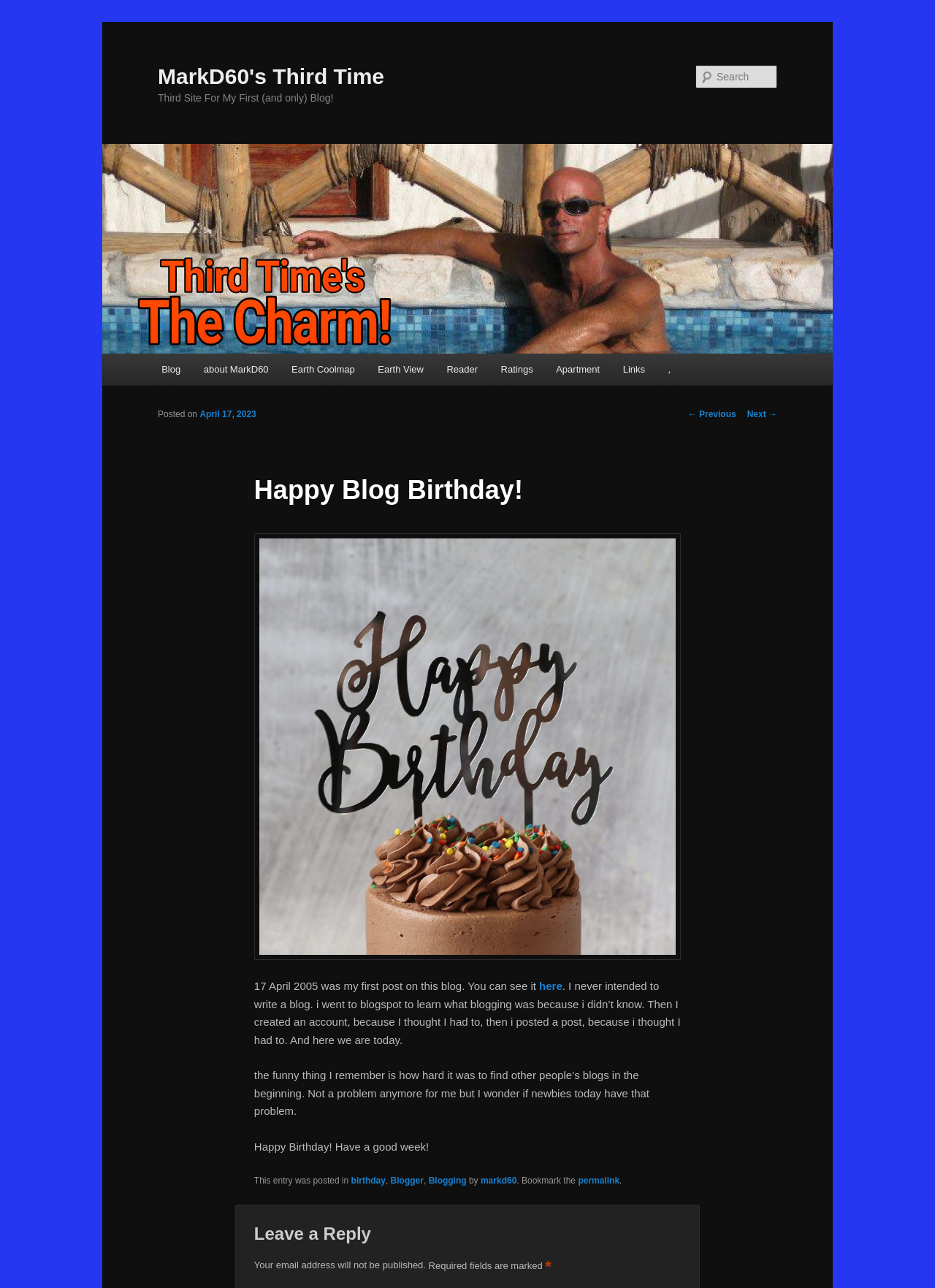Locate the bounding box coordinates of the element I should click to achieve the following instruction: "Go to the blog page".

[0.16, 0.274, 0.205, 0.299]